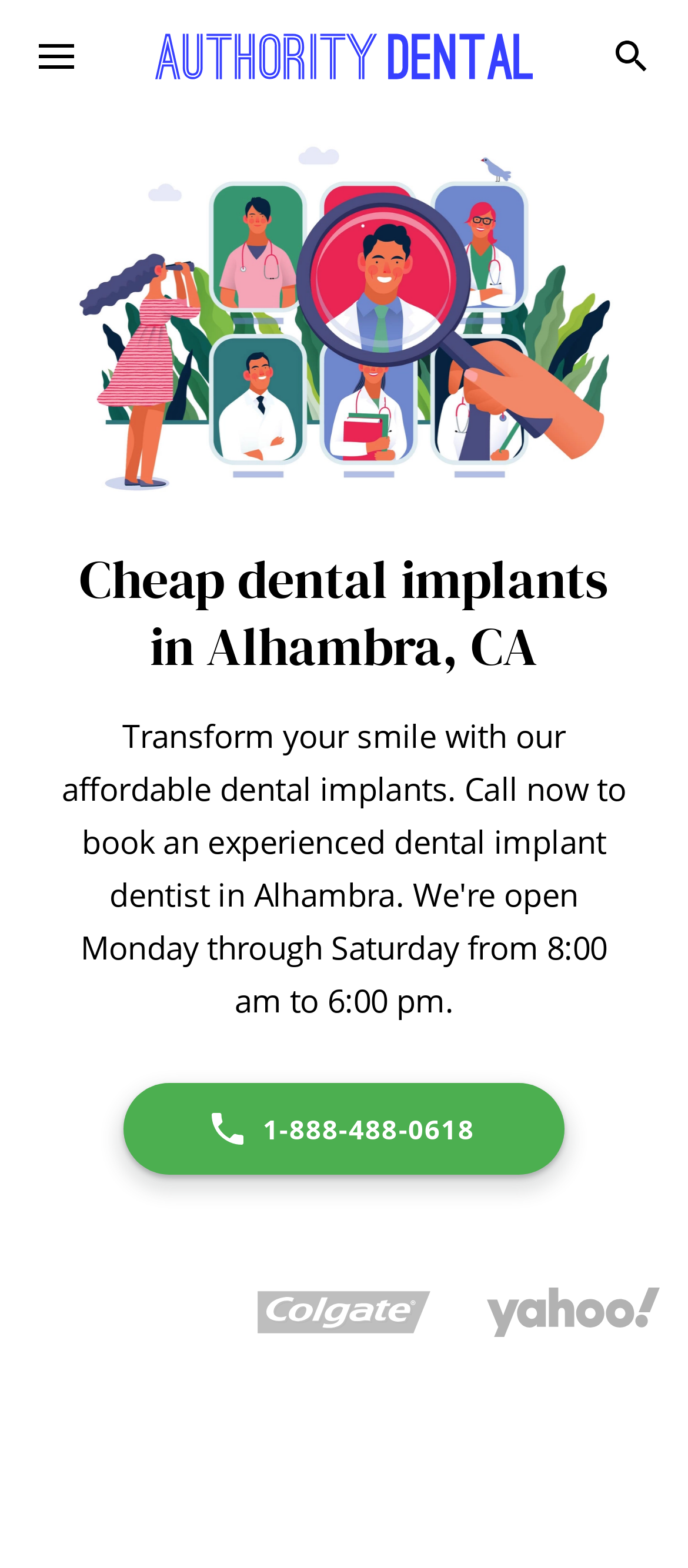Bounding box coordinates are specified in the format (top-left x, top-left y, bottom-right x, bottom-right y). All values are floating point numbers bounded between 0 and 1. Please provide the bounding box coordinate of the region this sentence describes: alt="Menu"

[0.0, 0.0, 0.164, 0.072]